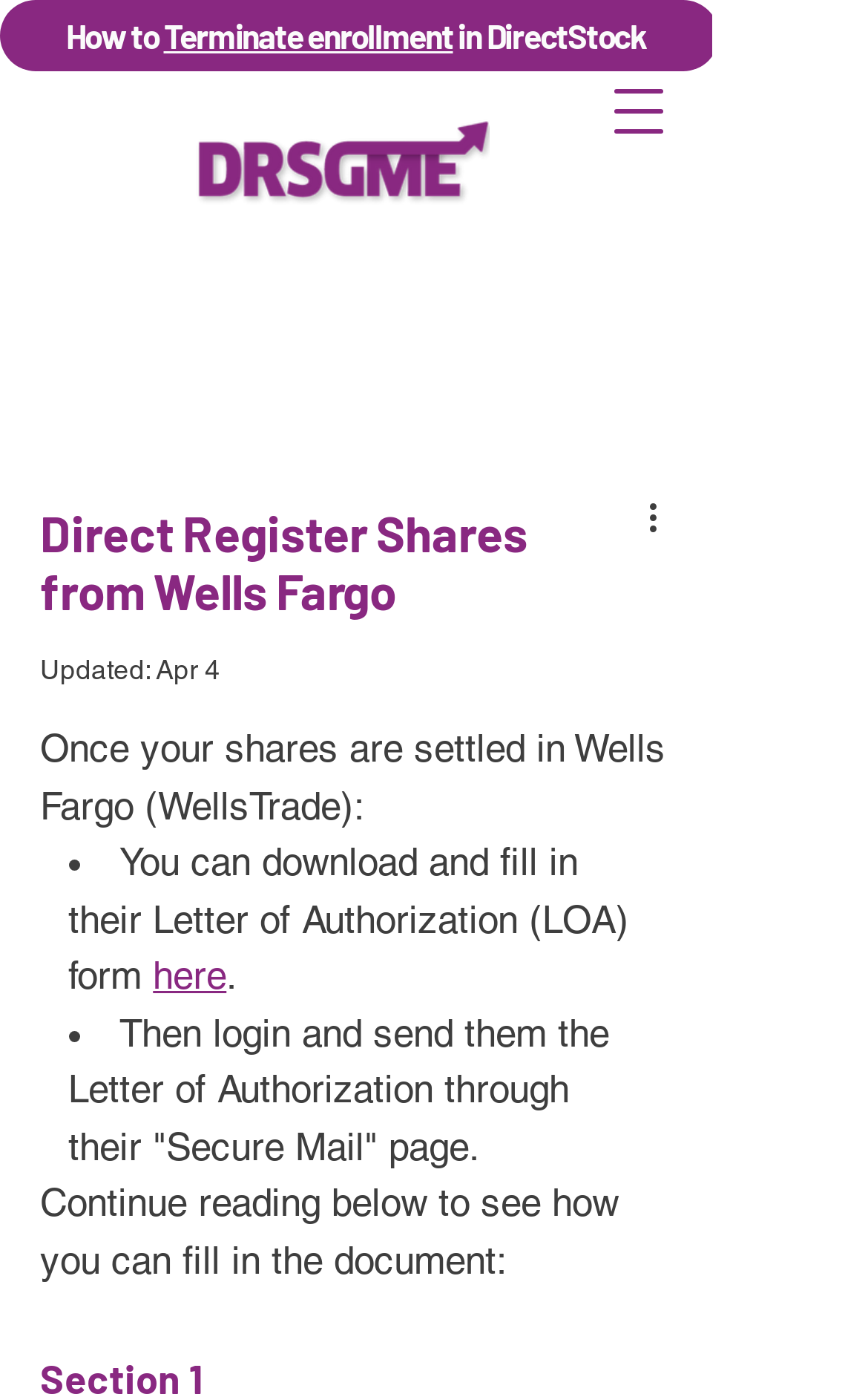Using the webpage screenshot, locate the HTML element that fits the following description and provide its bounding box: "aria-label="More actions"".

[0.738, 0.351, 0.8, 0.39]